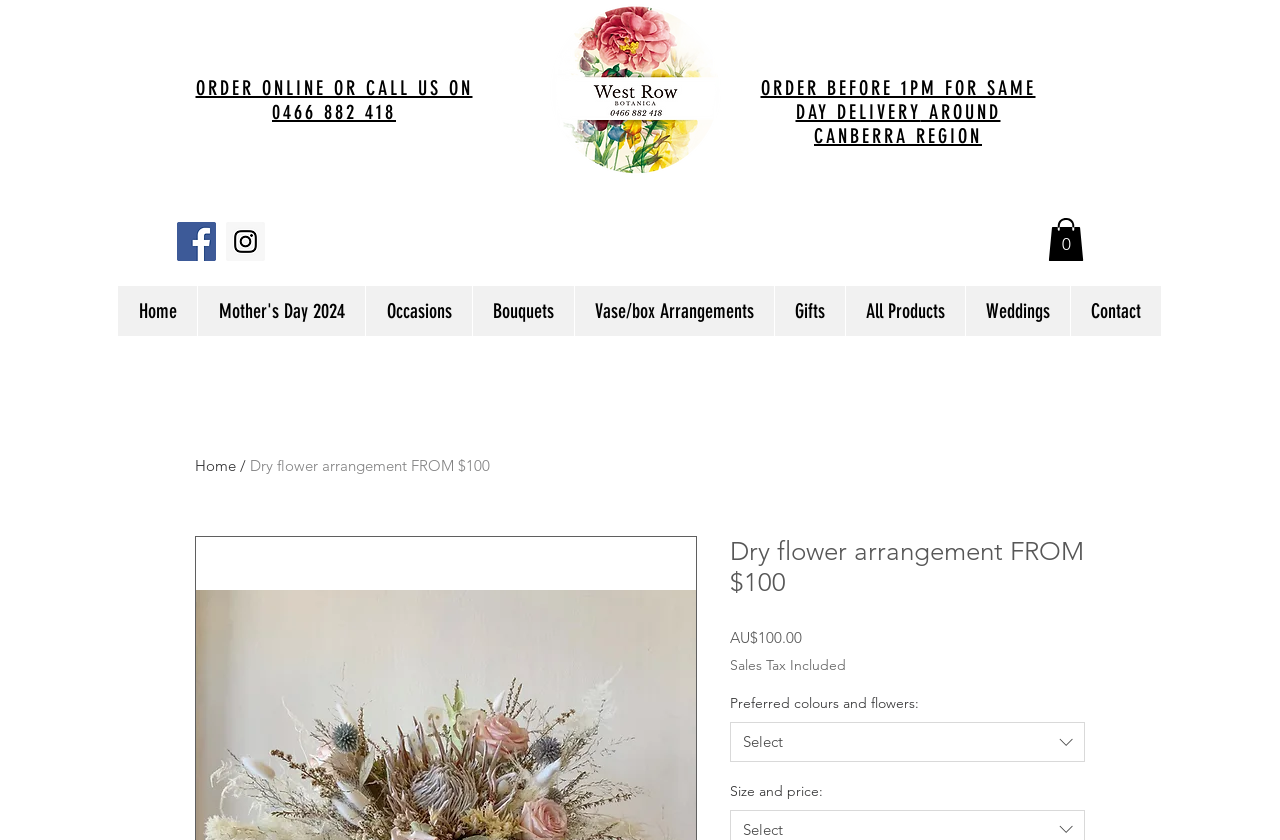Describe all the key features and sections of the webpage thoroughly.

This webpage is about dry flower arrangements, specifically from West Row Botanica. At the top, there is a large image taking up about a quarter of the screen, showcasing a beautiful dry flower arrangement. Below the image, there are two headings with phone numbers and a call-to-action to order online or call the provided number.

To the right of the phone numbers, there is a social media bar with links to Facebook and Instagram, represented by their respective icons. Below the social media bar, there is a heading that informs customers about same-day delivery around the Canberra region if they order before 1 pm.

On the top-right corner, there is a cart button with an icon, indicating that it is currently empty. Below the cart button, there is a navigation menu with links to various sections of the website, including Home, Mother's Day 2024, Occasions, Bouquets, Vase/box Arrangements, Gifts, All Products, Weddings, and Contact.

The main content of the webpage is focused on a specific dry flower arrangement product, with a heading that reads "Dry flower arrangement FROM $100". Below the heading, there is a price listed as AU$100.00, with a note that sales tax is included. The product description also mentions that customers can specify their preferred colors and flowers, with a dropdown listbox to select from. Additionally, customers can choose the size and price of their arrangement.